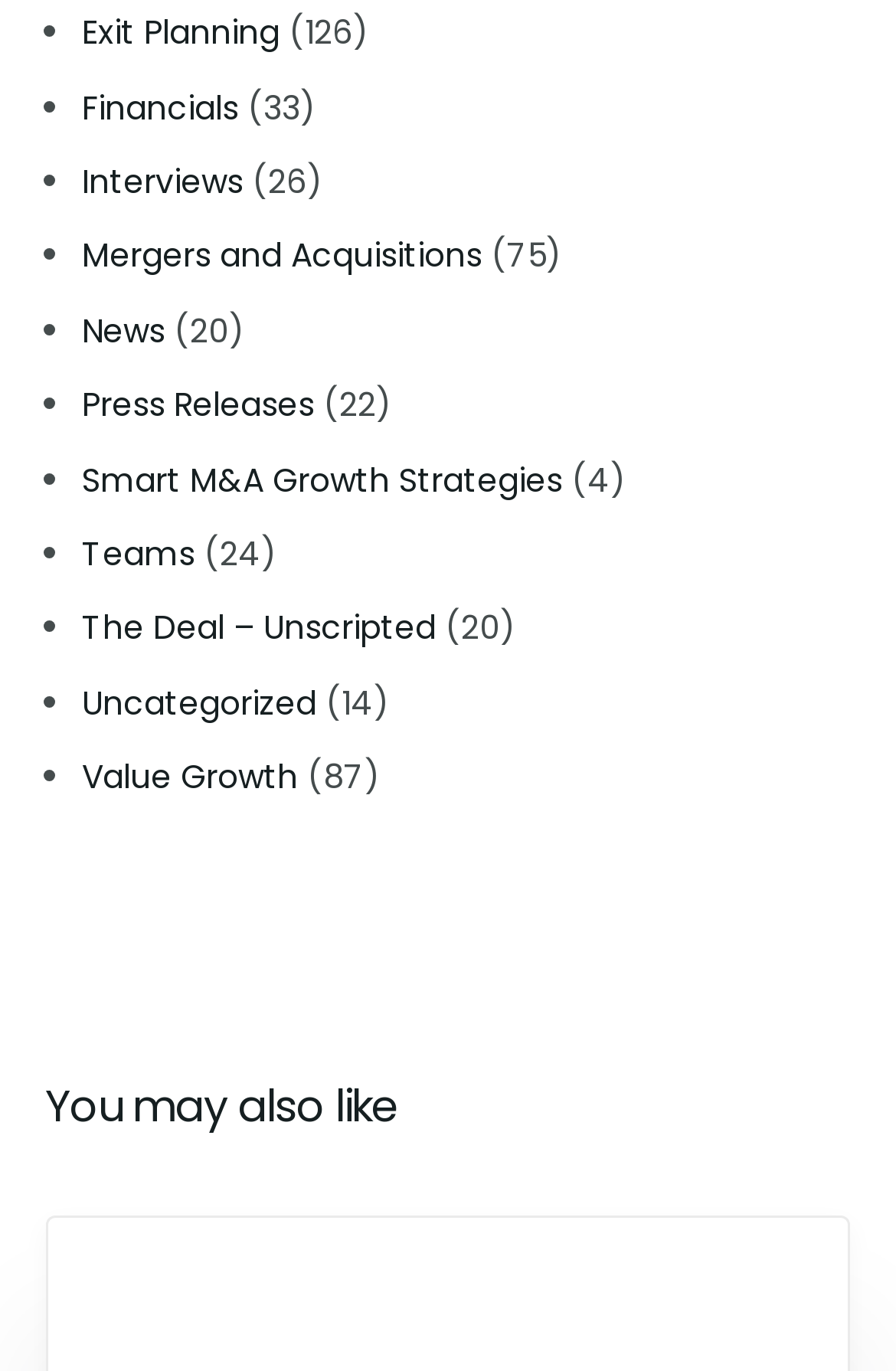Pinpoint the bounding box coordinates for the area that should be clicked to perform the following instruction: "Check out The Deal – Unscripted".

[0.092, 0.441, 0.487, 0.475]